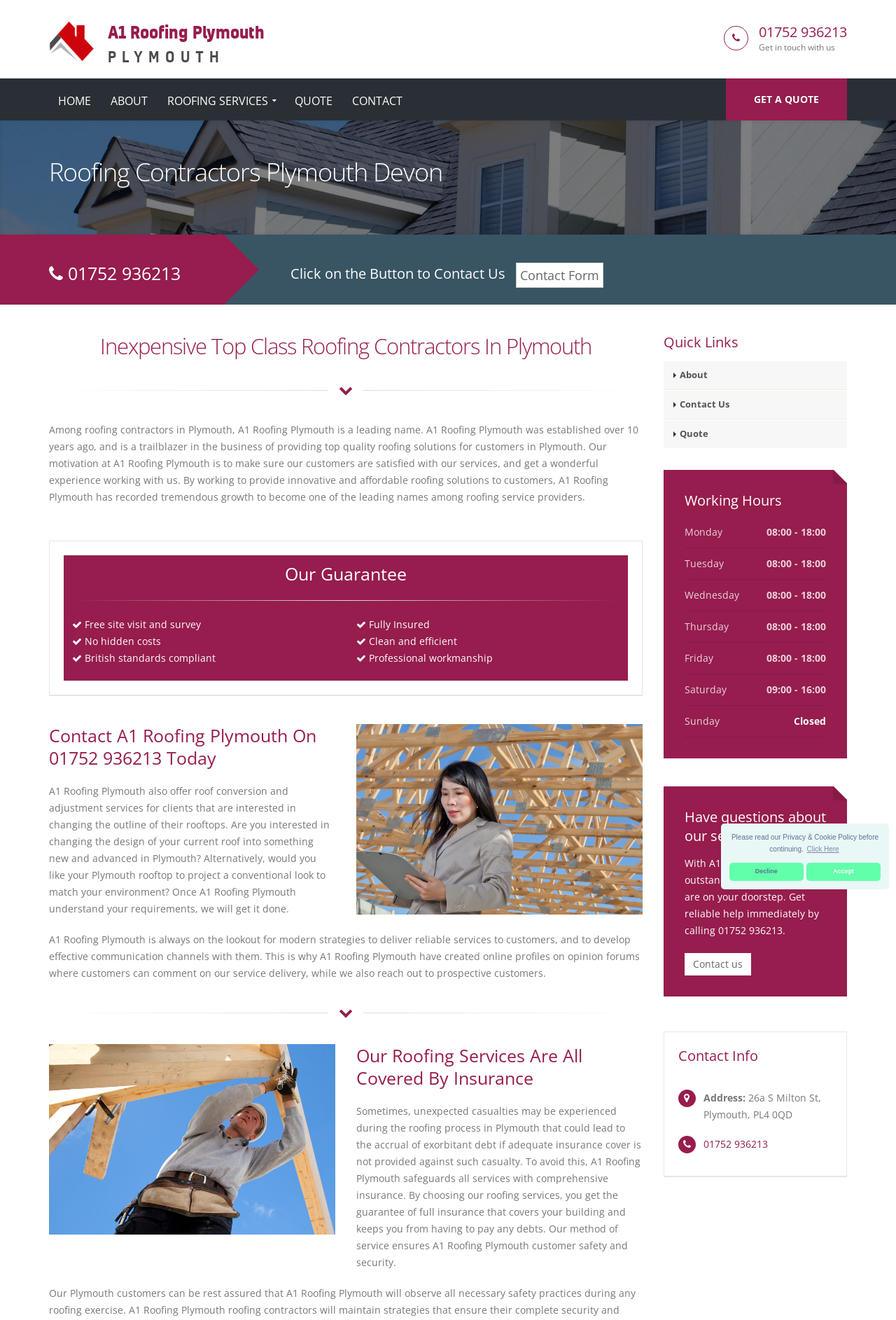What is the guarantee offered by A1 Roofing Plymouth?
Based on the image content, provide your answer in one word or a short phrase.

Free site visit and survey, No hidden costs, etc.